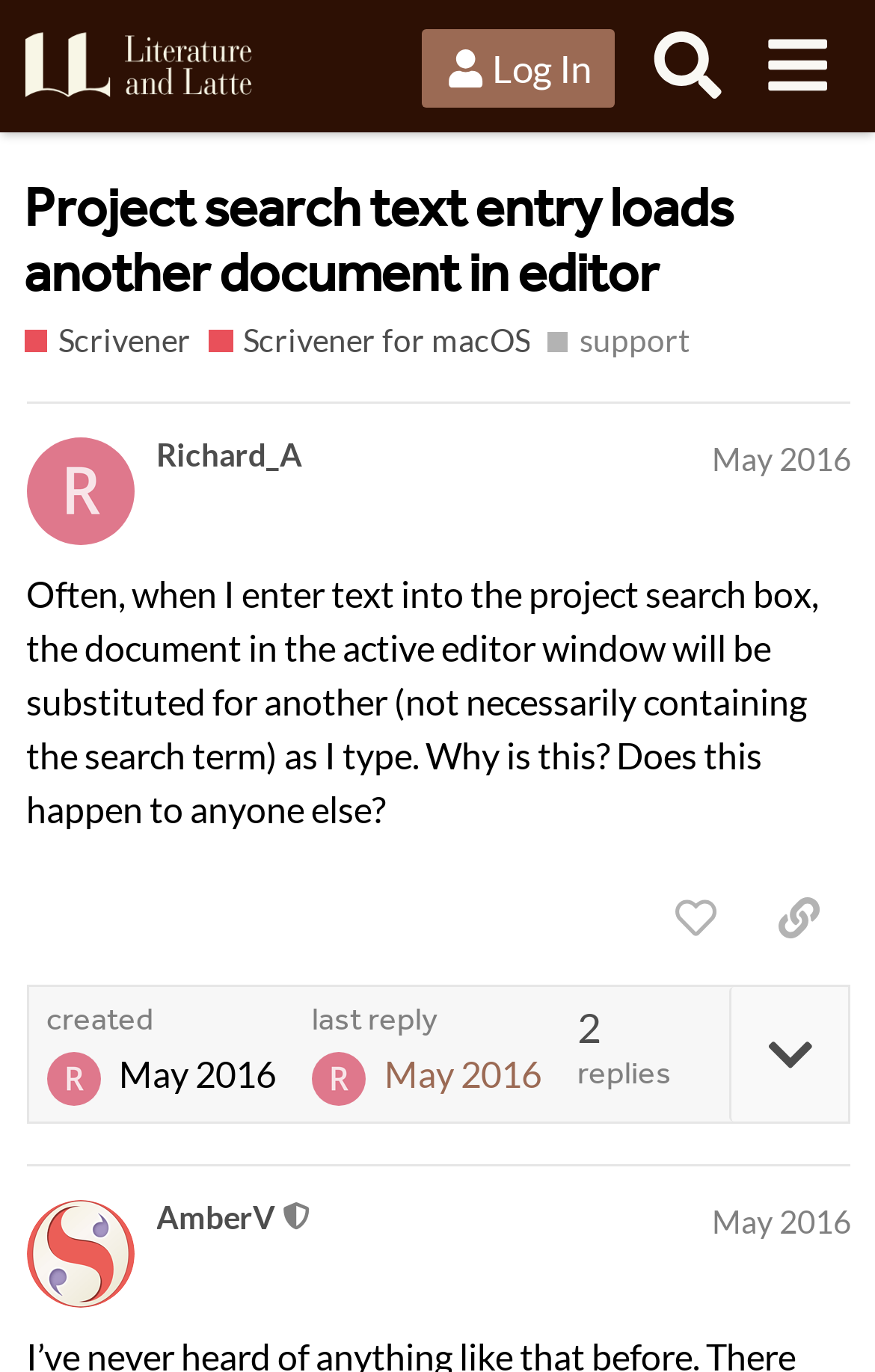Answer the following query with a single word or phrase:
What is the topic of the post?

Project search text entry loads another document in editor